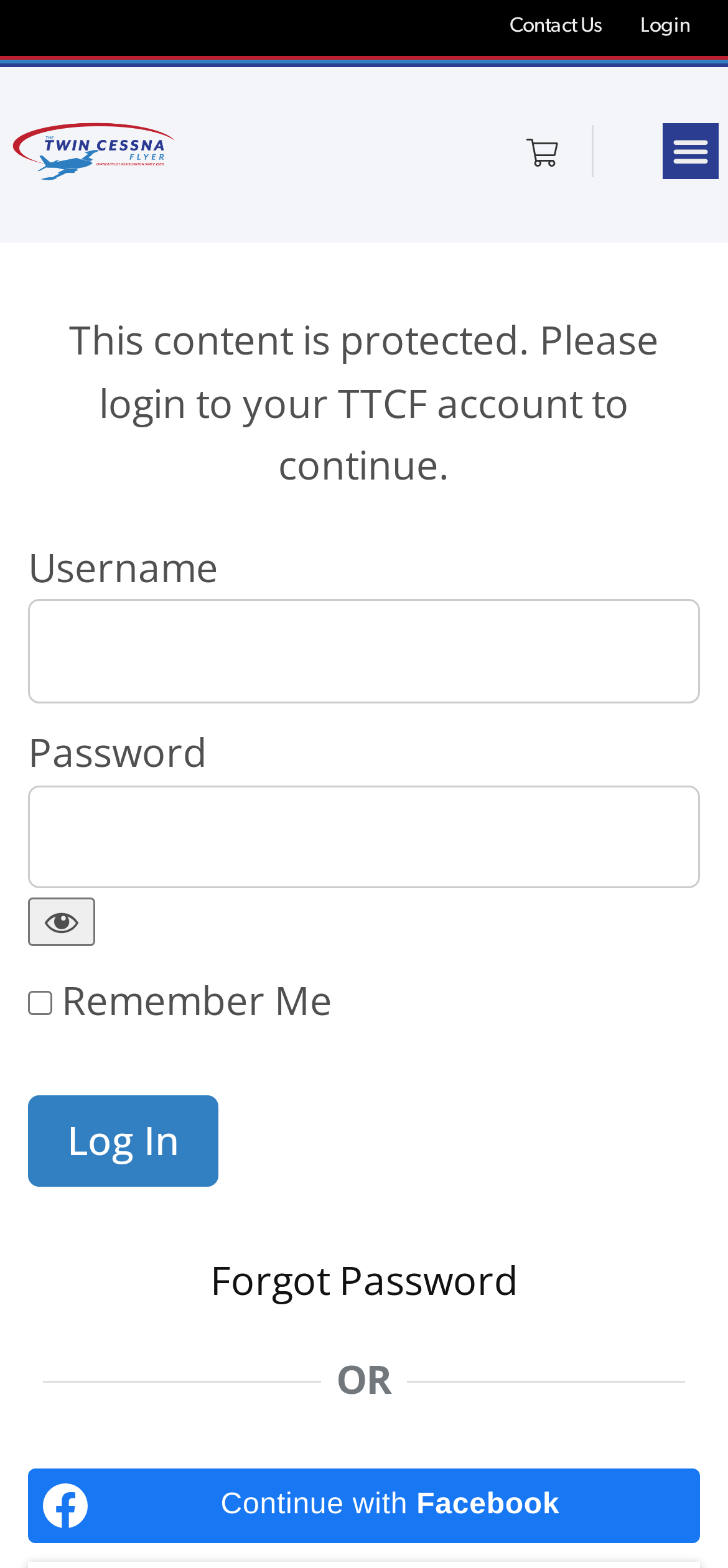Specify the bounding box coordinates of the element's region that should be clicked to achieve the following instruction: "Click the Forgot Password link". The bounding box coordinates consist of four float numbers between 0 and 1, in the format [left, top, right, bottom].

[0.288, 0.799, 0.712, 0.833]